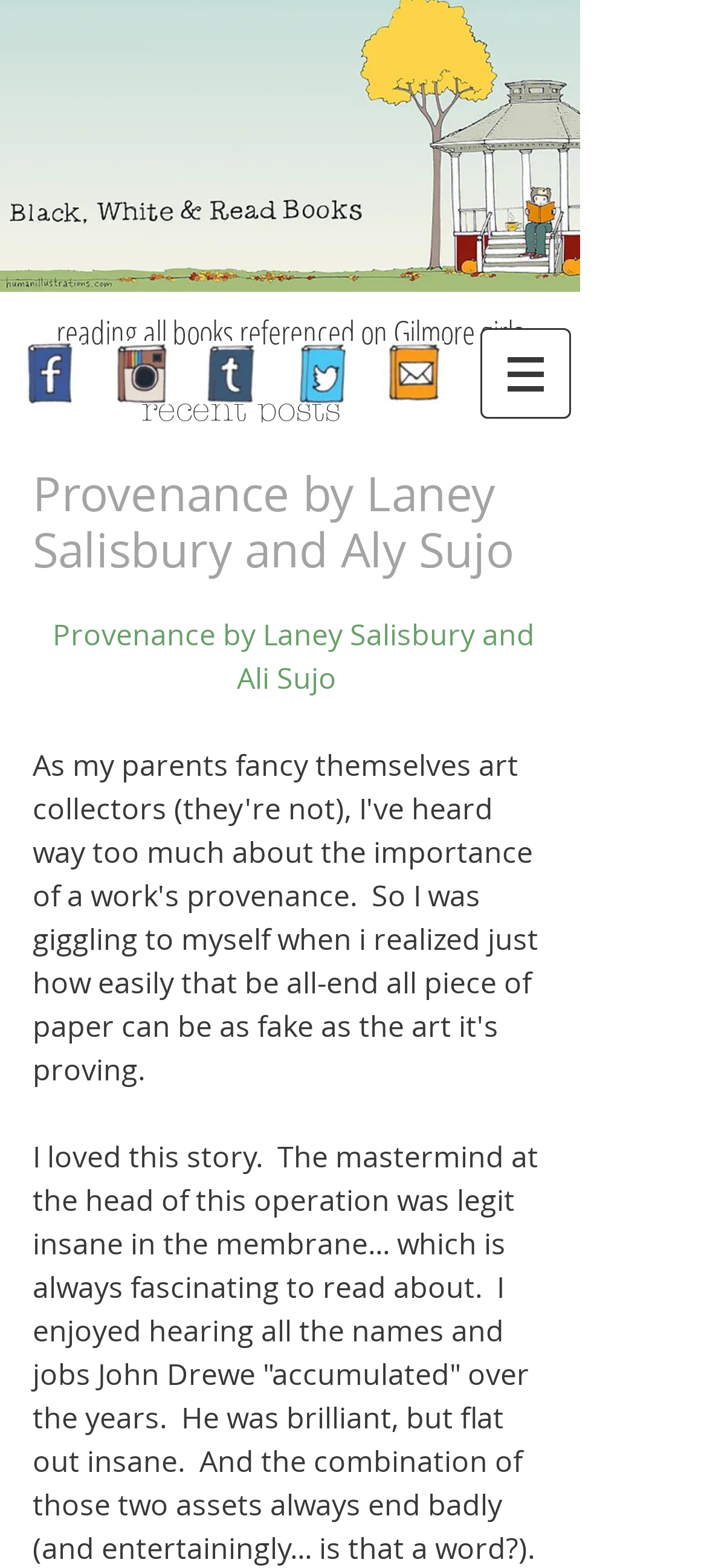What is the name of the authors of Provenance?
Look at the image and provide a short answer using one word or a phrase.

Laney Salisbury and Aly Sujo